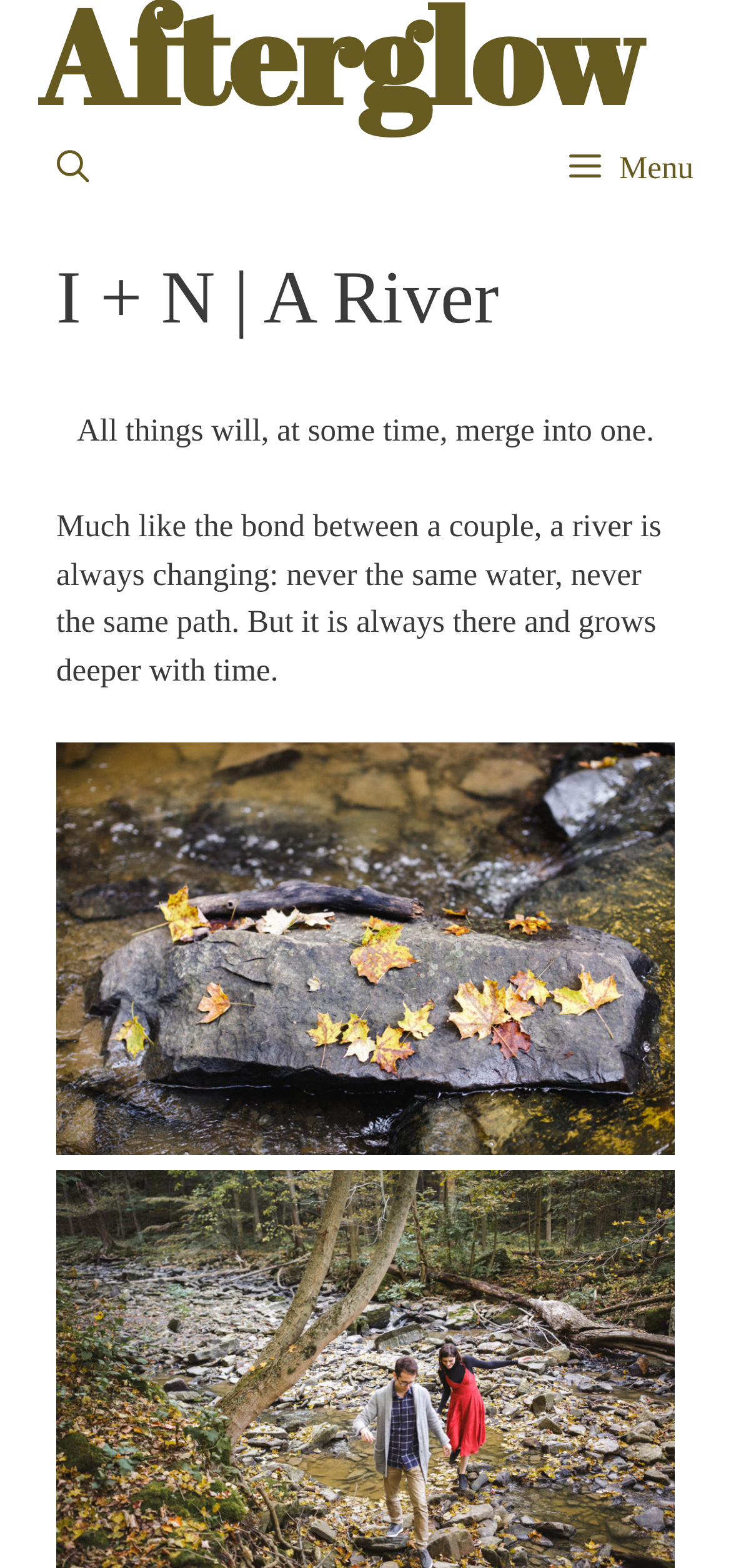What is included with every wedding photography?
Provide a detailed and extensive answer to the question.

According to the meta description, an engagement session is included with every wedding photography, which implies that the photography service offers a comprehensive package that includes both wedding and engagement photography.